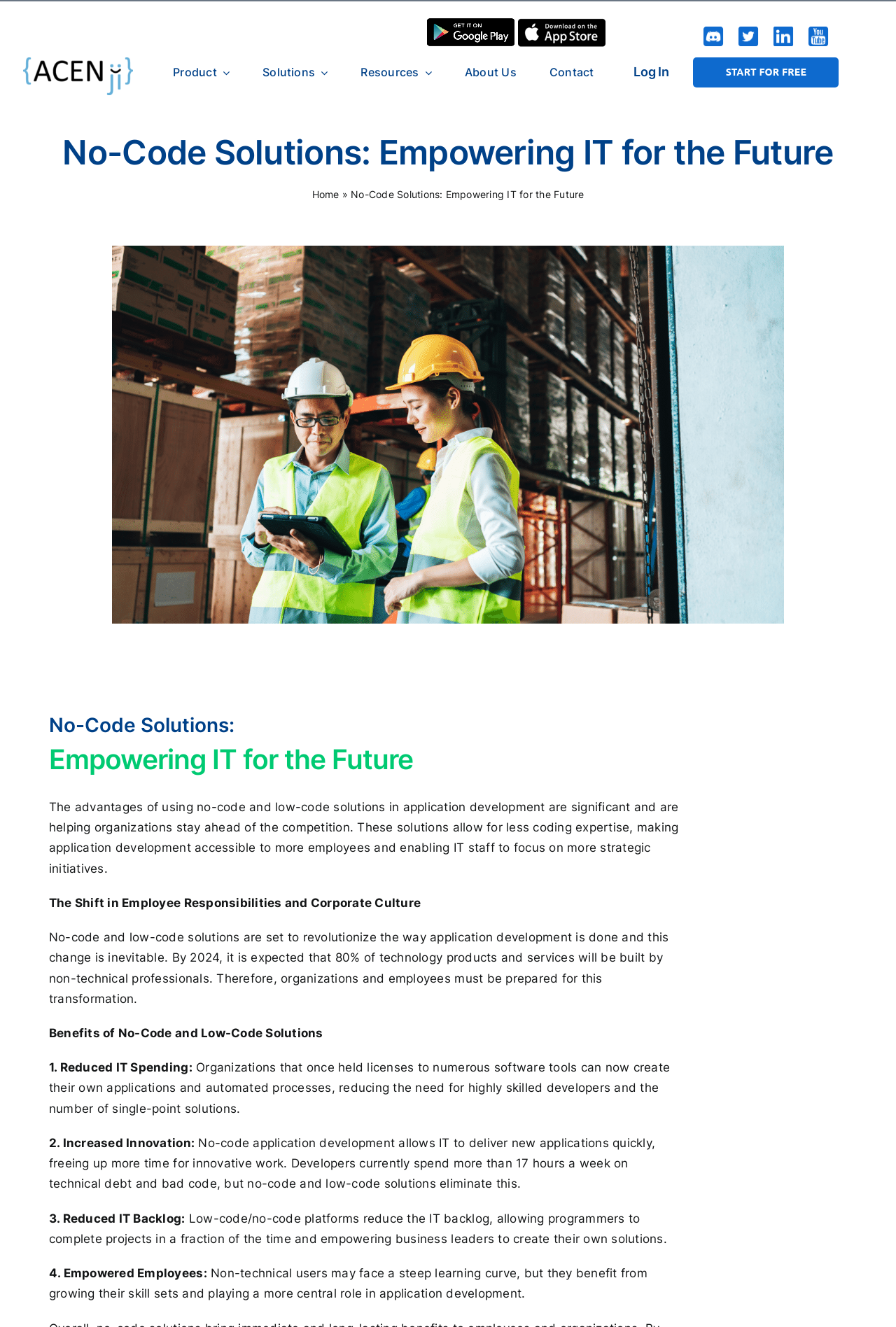Please identify the bounding box coordinates for the region that you need to click to follow this instruction: "Download ACENji App from Google Play Store".

[0.477, 0.012, 0.574, 0.023]